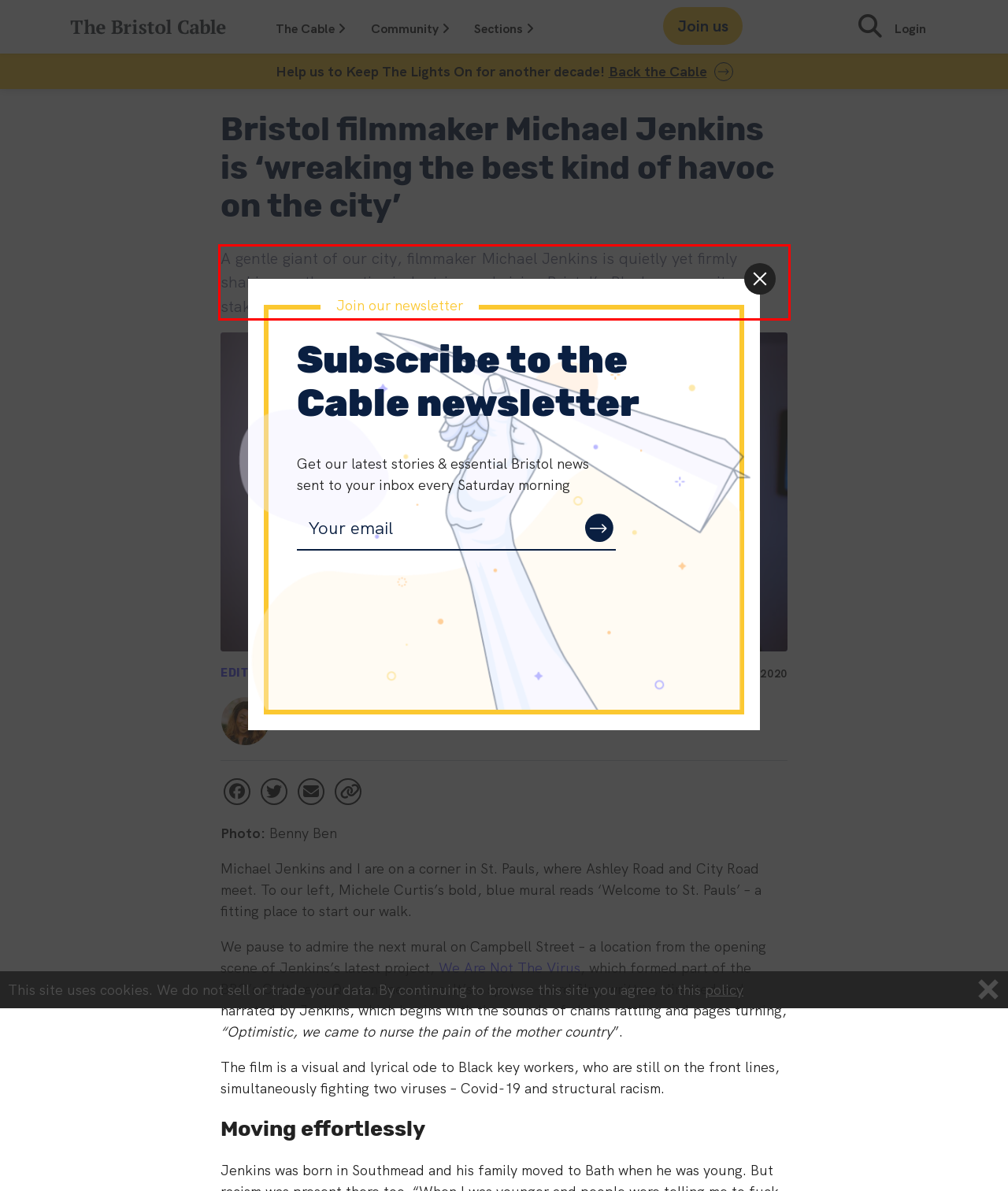Examine the screenshot of the webpage, locate the red bounding box, and perform OCR to extract the text contained within it.

A gentle giant of our city, filmmaker Michael Jenkins is quietly yet firmly shaking up the creative industries and giving Bristol’s Black community a stake in their own stories.